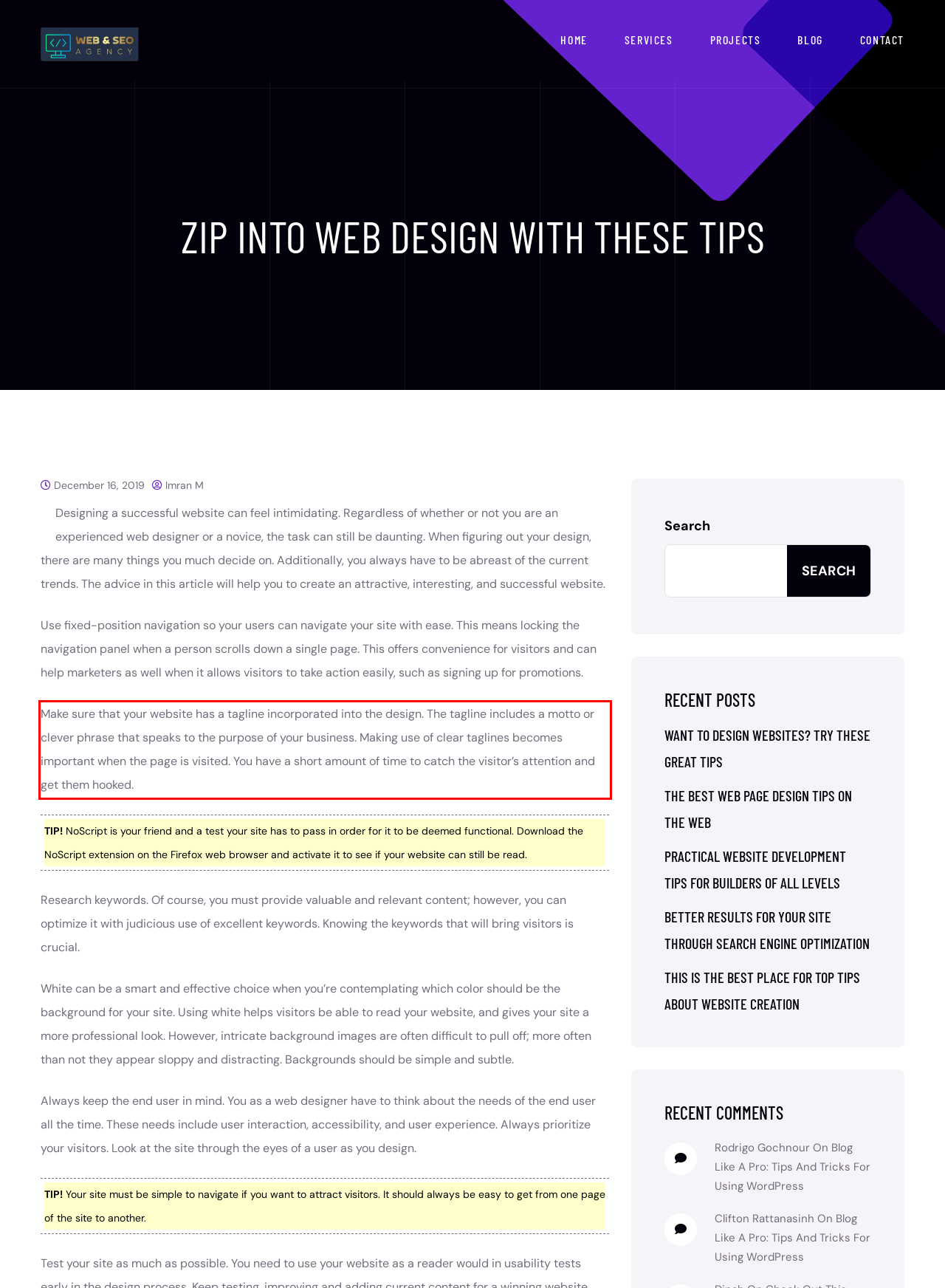Please identify and extract the text from the UI element that is surrounded by a red bounding box in the provided webpage screenshot.

Make sure that your website has a tagline incorporated into the design. The tagline includes a motto or clever phrase that speaks to the purpose of your business. Making use of clear taglines becomes important when the page is visited. You have a short amount of time to catch the visitor’s attention and get them hooked.